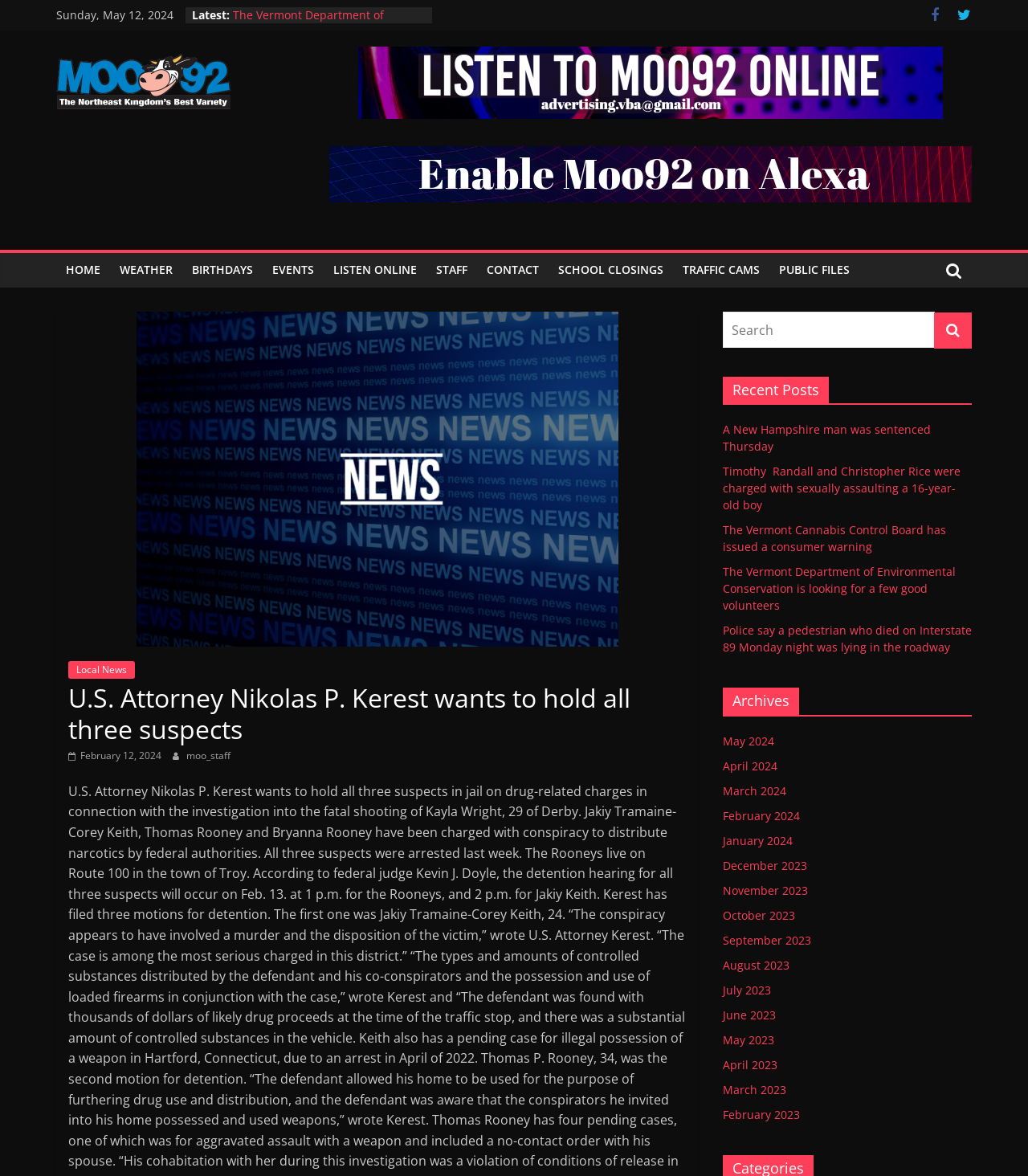Locate the bounding box coordinates of the UI element described by: "February 2023". The bounding box coordinates should consist of four float numbers between 0 and 1, i.e., [left, top, right, bottom].

[0.703, 0.941, 0.778, 0.954]